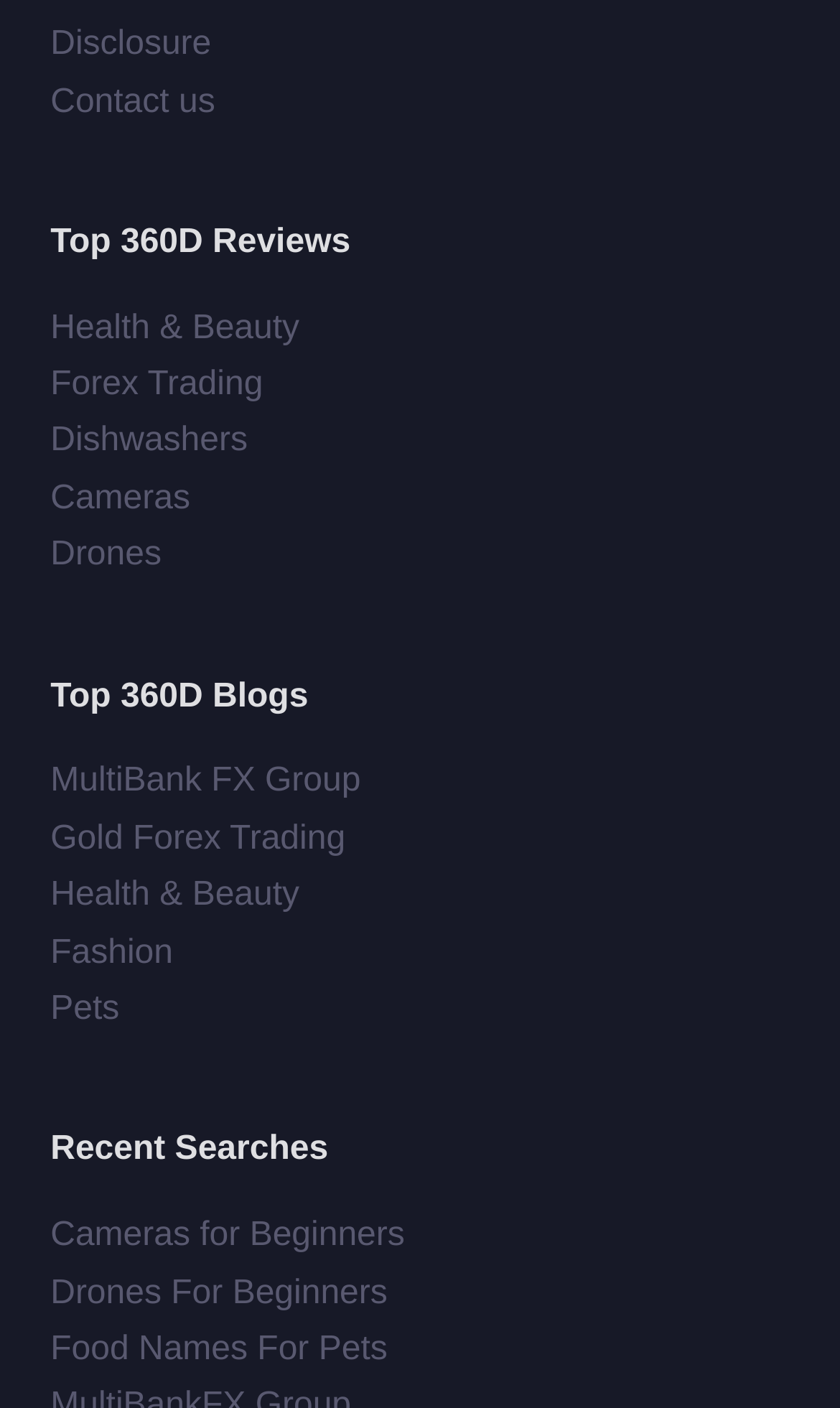What is the category of the link 'MultiBank FX Group'?
Answer with a single word or phrase, using the screenshot for reference.

Forex Trading